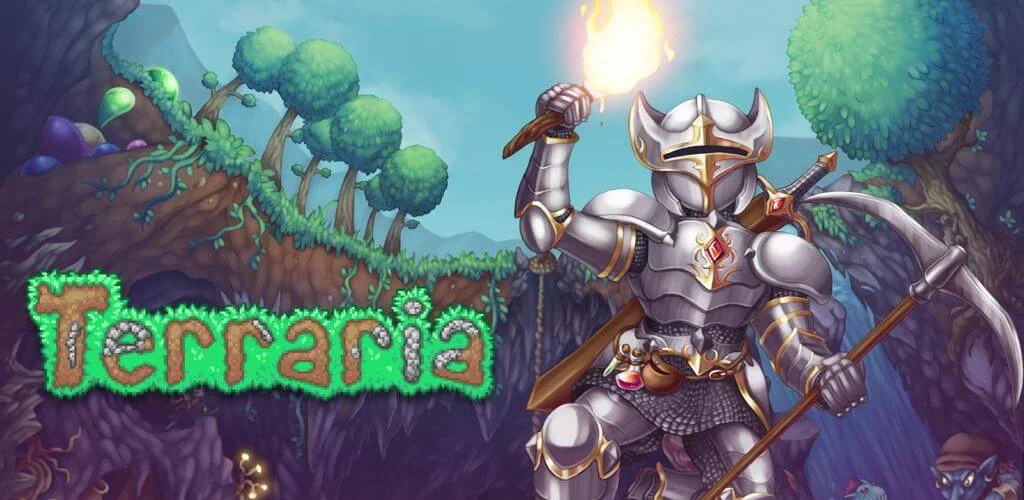Detail every significant feature and component of the image.

The image prominently features the title "Terraria" displayed in vibrant, grassy lettering, capturing the essence of the game's adventurous spirit. In the foreground, a brave knight clad in shiny armor holds a torch above his head, illuminating his determination to explore. He wields a scythe in his other hand, symbolizing both his readiness for combat and resource gathering in this expansive world. 

The background presents a beautifully crafted landscape filled with lush, green trees and colorful mushrooms, indicative of the vibrant, biogenerative environment players experience in the game. This imagery reflects the core themes of exploration, crafting, and adventure that define "Terraria," which invites millions of players to immerse themselves in a unique gaming experience since its release in 2011. The visual elements convey a sense of wonder and mystery, appealing to fans and newcomers alike.